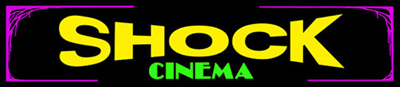What type of feel does the pink accent add?
Based on the content of the image, thoroughly explain and answer the question.

The caption states that the vivid pink accents add a playful and retro feel to the aesthetic, which suggests that the design has a fun and nostalgic vibe.